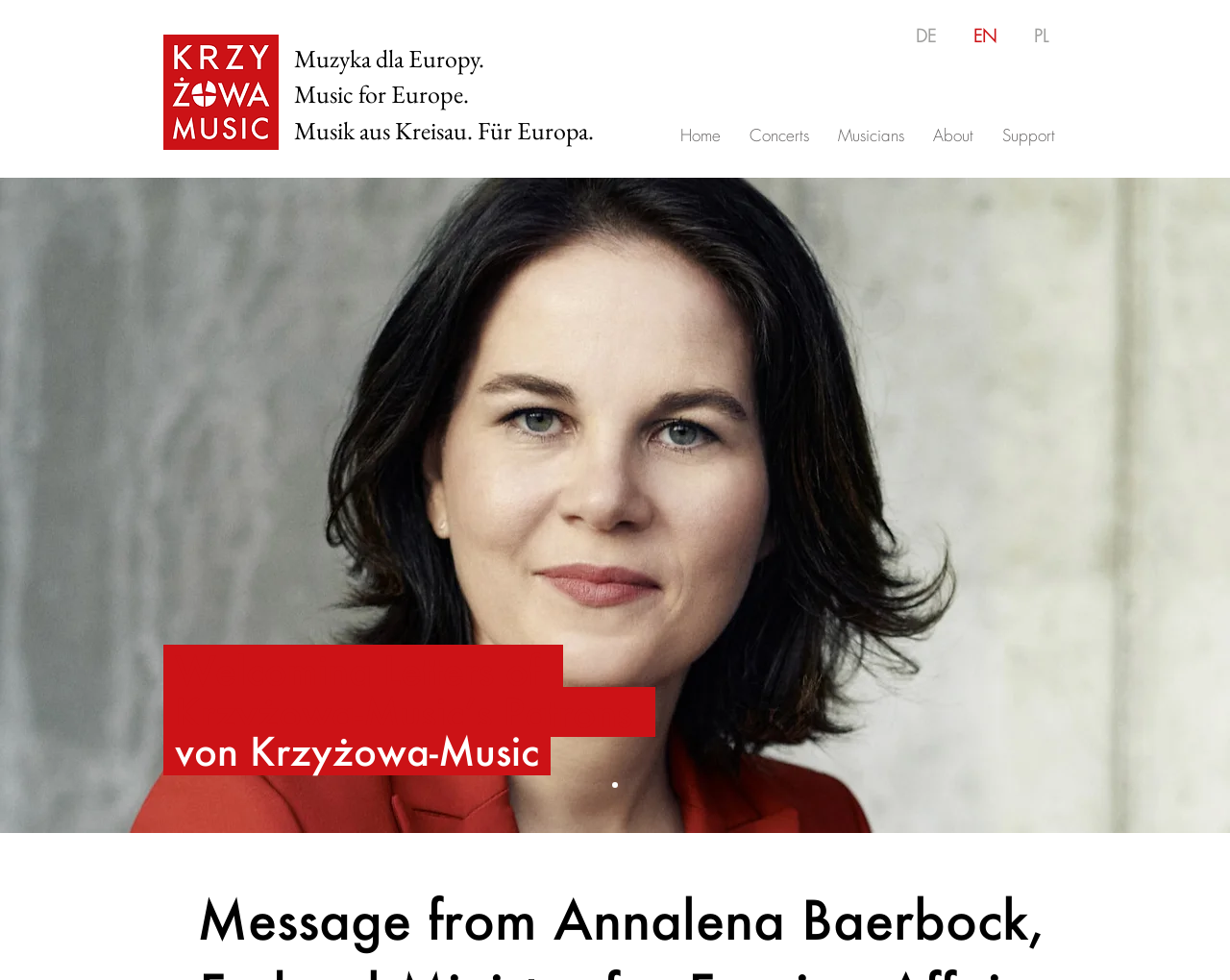Predict the bounding box coordinates of the area that should be clicked to accomplish the following instruction: "Click the logo". The bounding box coordinates should consist of four float numbers between 0 and 1, i.e., [left, top, right, bottom].

[0.133, 0.035, 0.227, 0.153]